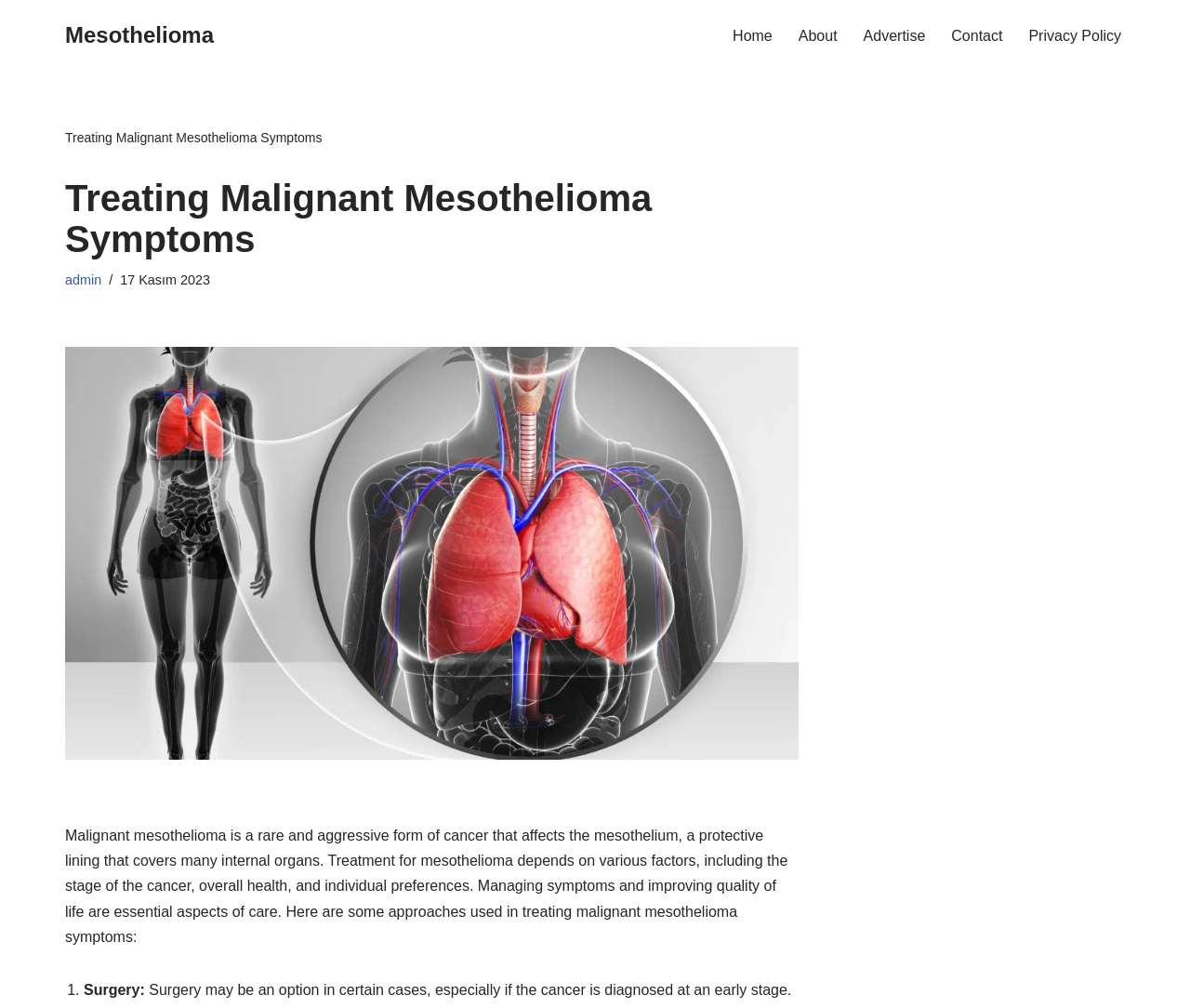Determine the bounding box coordinates of the section to be clicked to follow the instruction: "read about treating malignant mesothelioma symptoms". The coordinates should be given as four float numbers between 0 and 1, formatted as [left, top, right, bottom].

[0.055, 0.176, 0.671, 0.257]